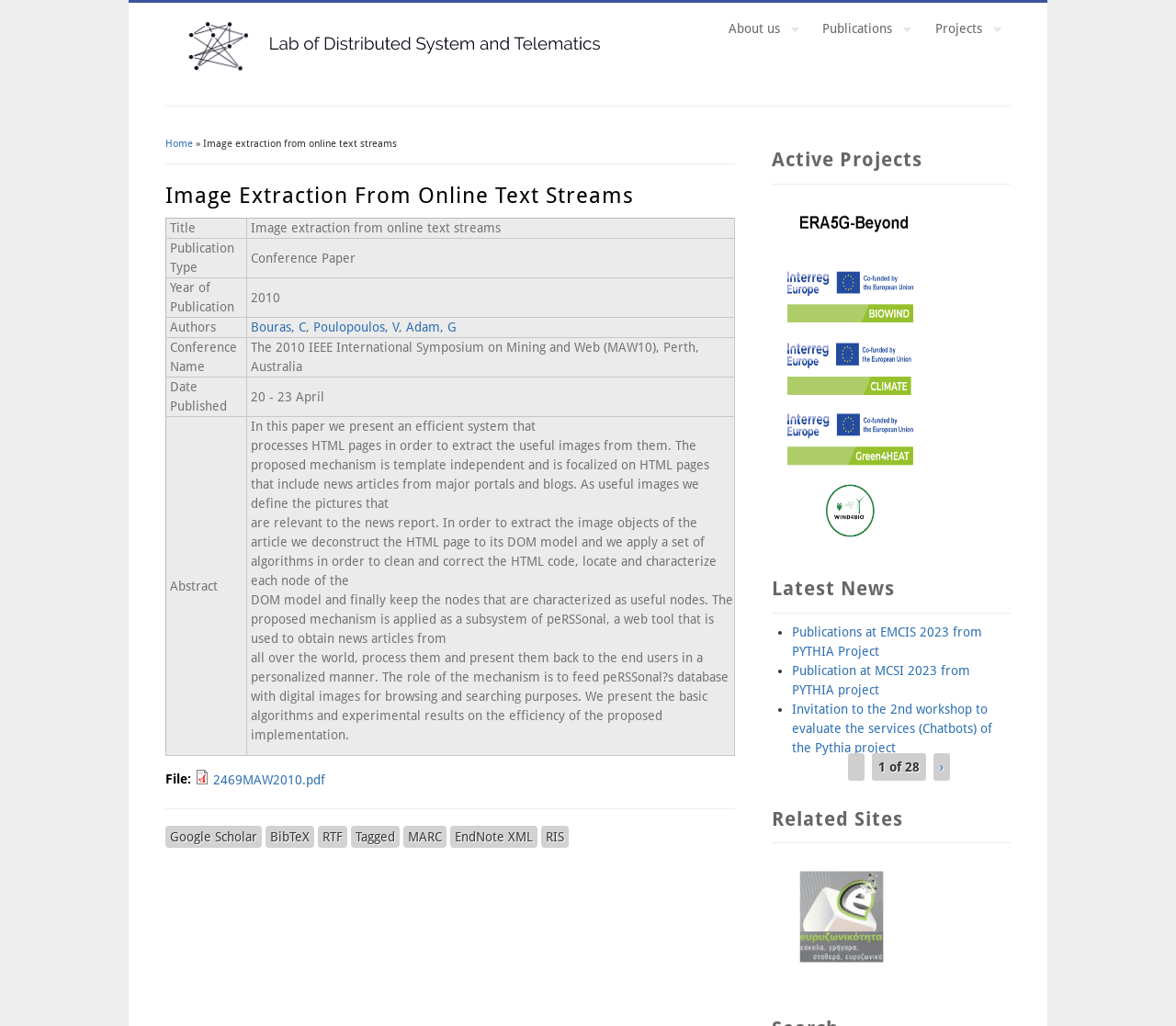Please identify the bounding box coordinates of the clickable area that will allow you to execute the instruction: "Click on the 'Home' link".

[0.141, 0.068, 0.518, 0.082]